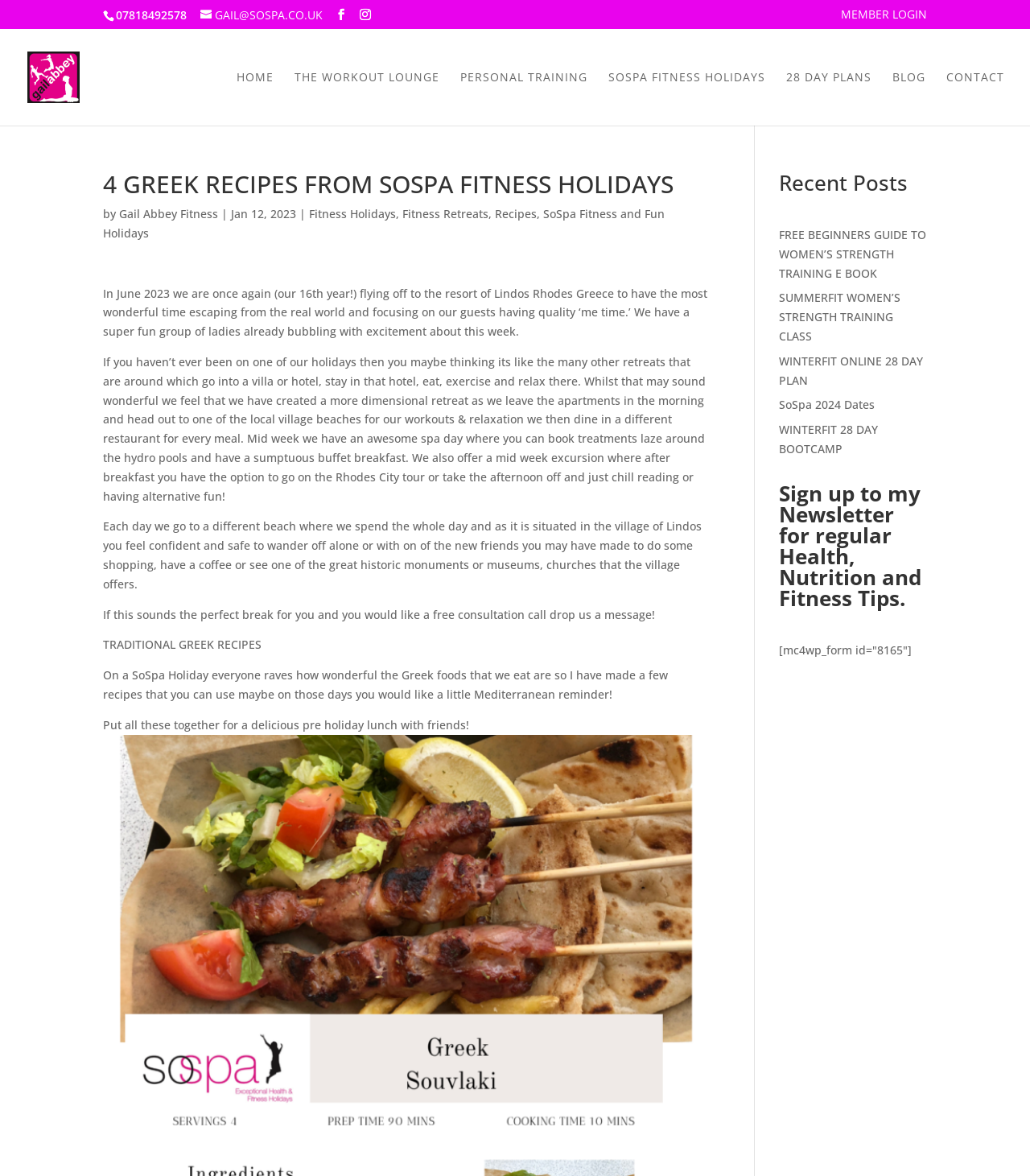Pinpoint the bounding box coordinates of the clickable element needed to complete the instruction: "Contact Gail Abbey Fitness". The coordinates should be provided as four float numbers between 0 and 1: [left, top, right, bottom].

[0.919, 0.061, 0.975, 0.107]